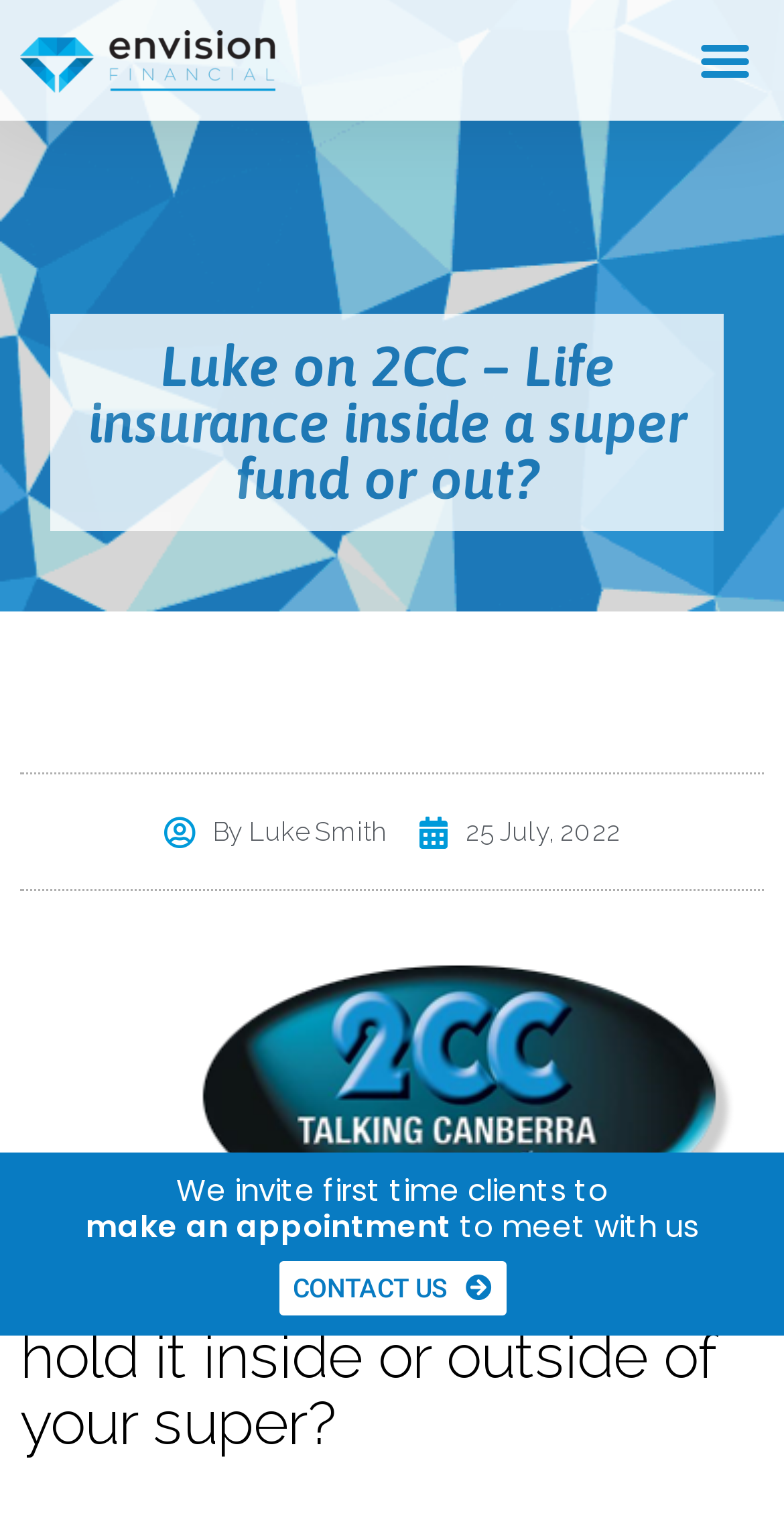Carefully observe the image and respond to the question with a detailed answer:
What is the purpose of the 'CONTACT US' link?

The purpose of the 'CONTACT US' link can be inferred by looking at the heading 'We invite first time clients to make an appointment to meet with us' which is near the link. This suggests that the link is for making an appointment.